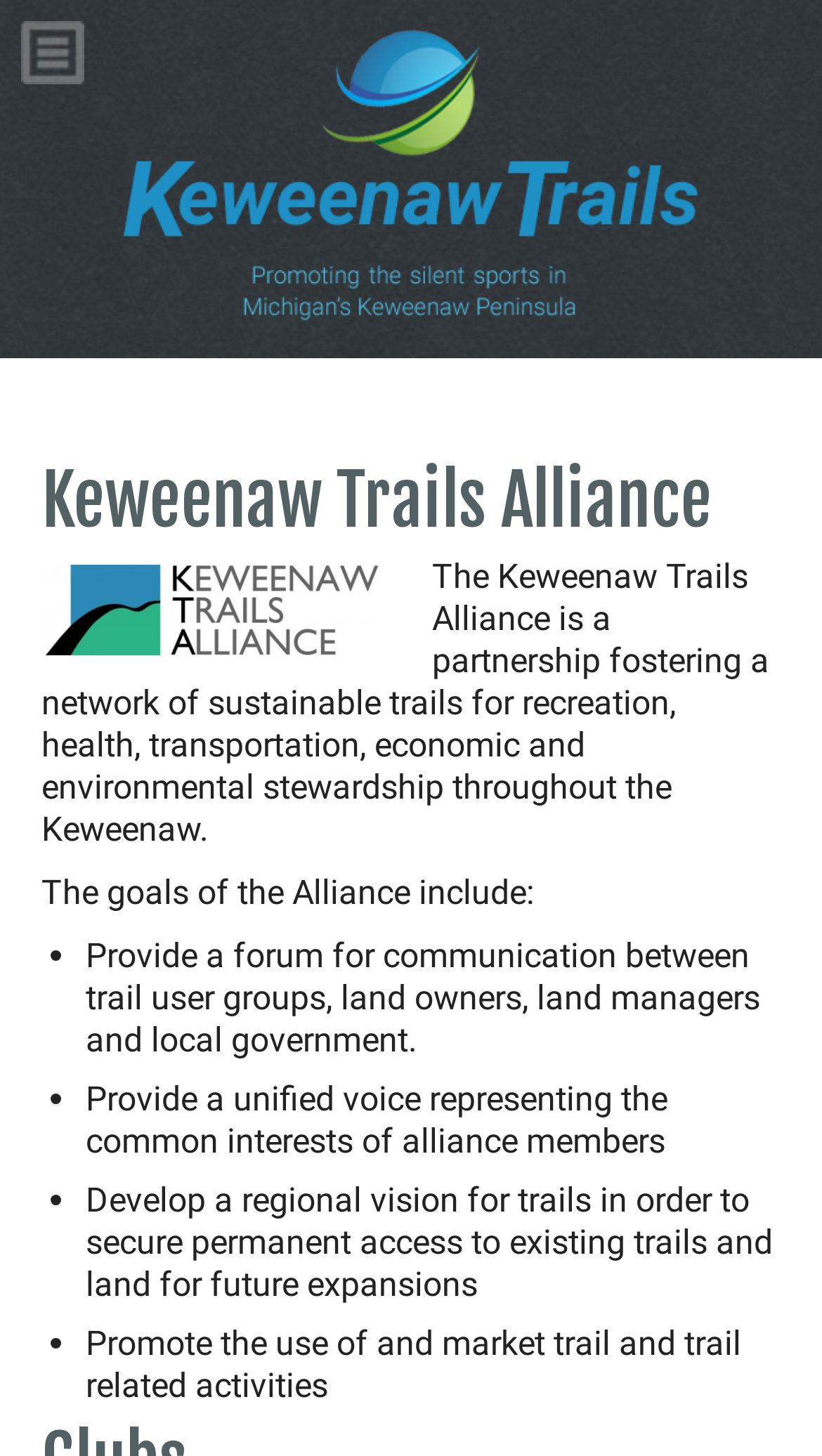Please study the image and answer the question comprehensively:
What is the name of the alliance?

The name of the alliance can be found in the heading element on the webpage, which is 'Keweenaw Trails Alliance'.